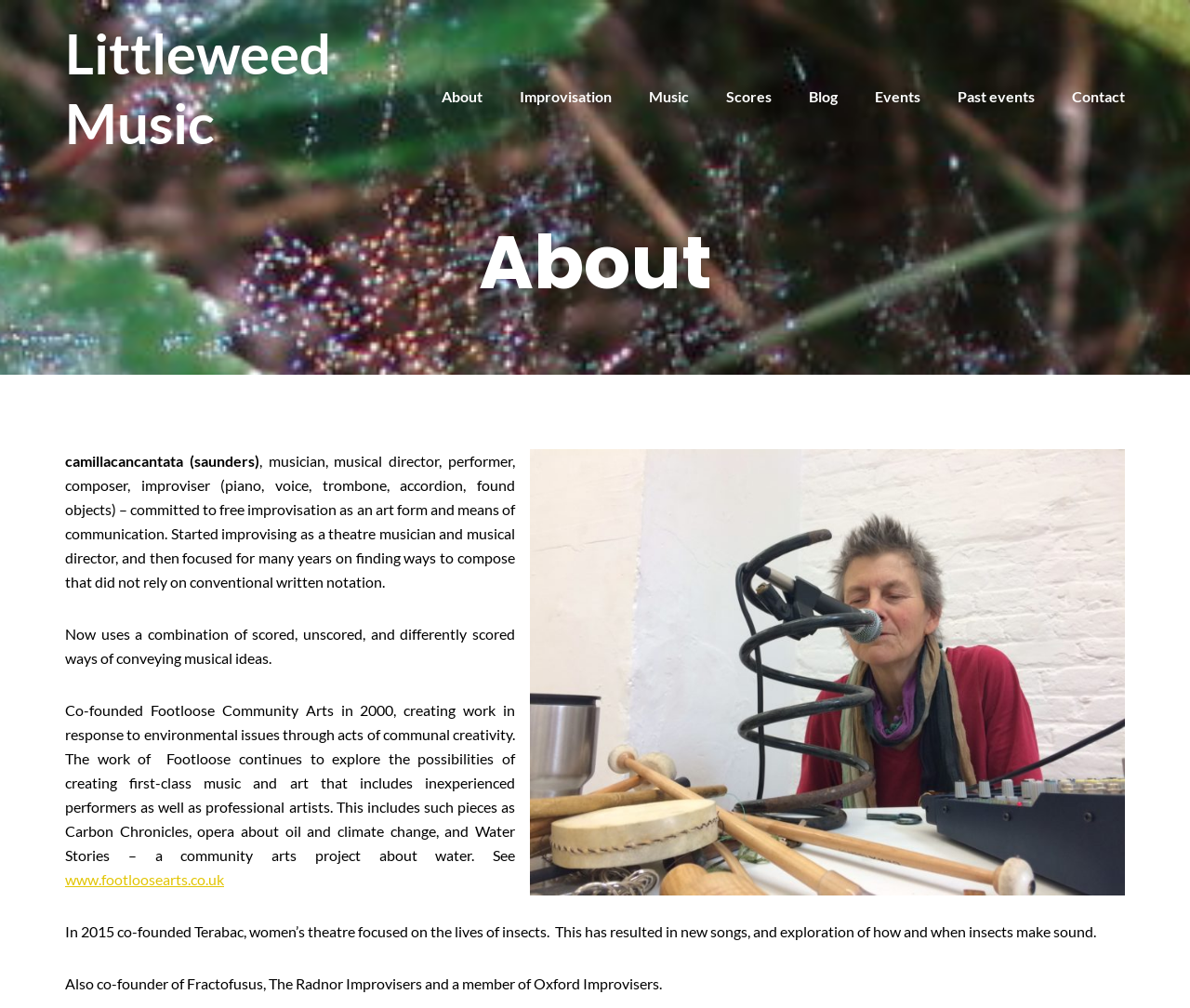Kindly determine the bounding box coordinates for the area that needs to be clicked to execute this instruction: "Go to the 'Contact' page".

[0.901, 0.087, 0.945, 0.104]